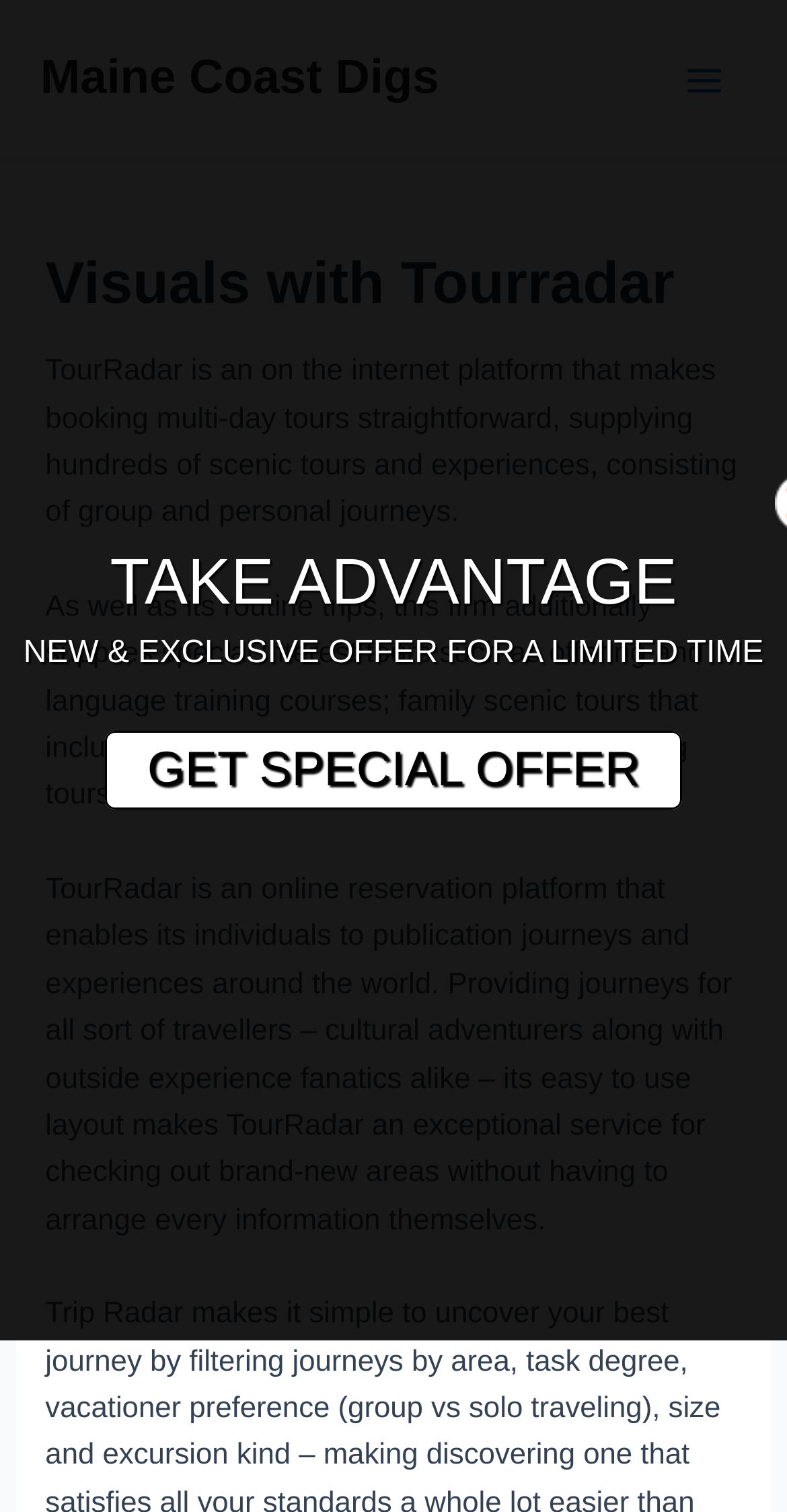Explain the webpage in detail.

The webpage is about TourRadar, an online platform for booking multi-day tours and experiences. At the top left, there is a link to "Maine Coast Digs". On the top right, there is a button labeled "Main Menu" with an image beside it. 

Below the main menu button, there is a header section with a heading "Visuals with Tourradar". Underneath the header, there are three paragraphs of text describing TourRadar's services, including its online reservation platform, various types of tours, and user-friendly layout.

In the middle of the page, there is a prominent section with a bold text "TAKE ADVANTAGE" and a subtitle "NEW & EXCLUSIVE OFFER FOR A LIMITED TIME". Below this section, there is a link to "GET SPECIAL OFFER".